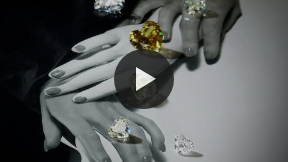Provide a comprehensive description of the image.

The image showcases an elegant and artistic black-and-white photograph of multiple hands adorned with exquisite diamond rings. Central to the composition is a striking yellow heart-shaped diamond that captures the viewer's attention, surrounded by several sparkling white diamonds, each uniquely cut and placed. The intricate details of the rings highlight the craftsmanship and luxury of the jewelry. In the foreground, a play button suggests that this image might be part of a video presentation, possibly exploring the beauty and significance of these stunning diamonds. Overall, the image encapsulates a sense of sophistication and glamour, inviting viewers to delve deeper into the world of fine jewelry.